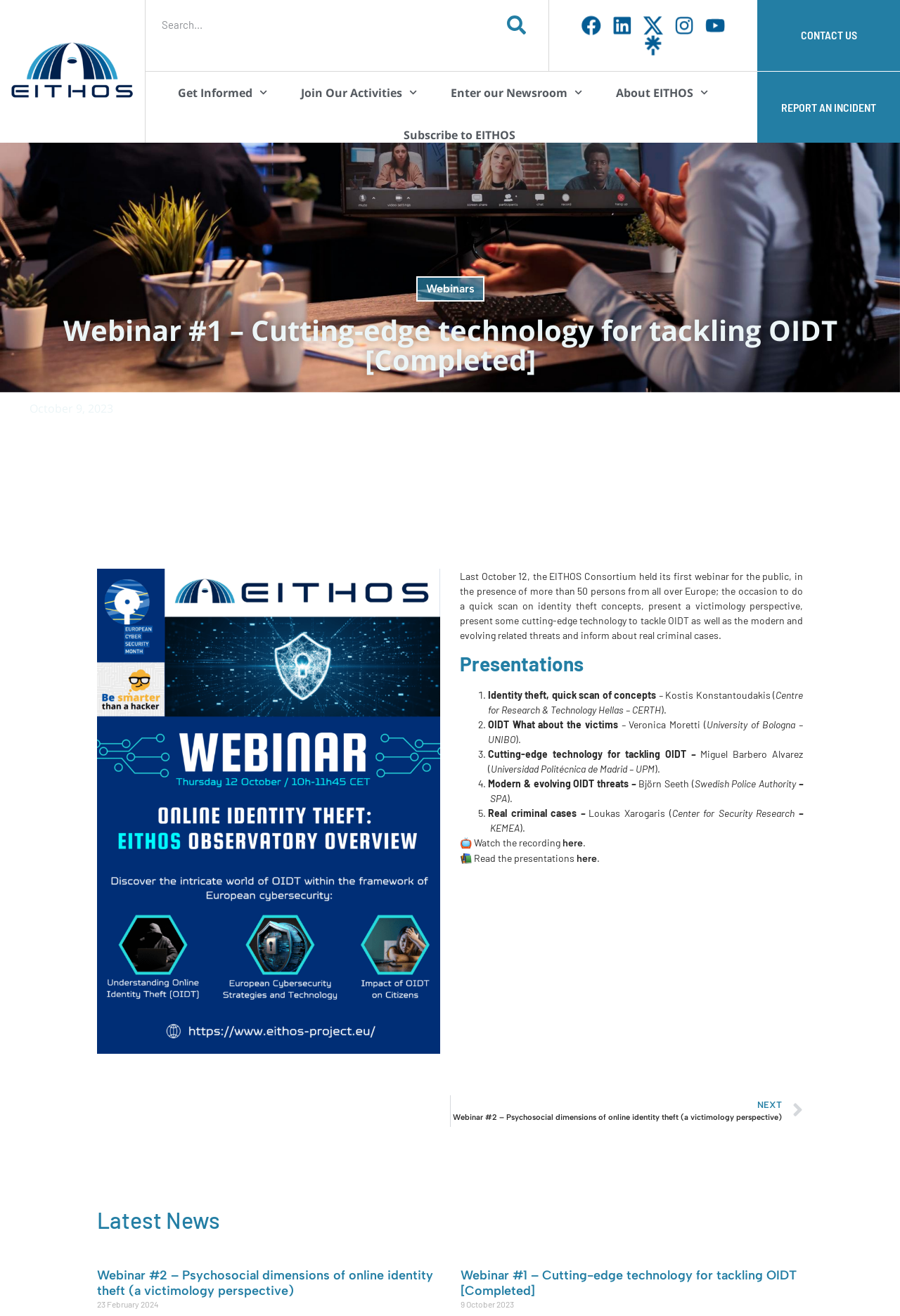Locate the bounding box coordinates of the element's region that should be clicked to carry out the following instruction: "Search for something". The coordinates need to be four float numbers between 0 and 1, i.e., [left, top, right, bottom].

[0.162, 0.0, 0.61, 0.038]